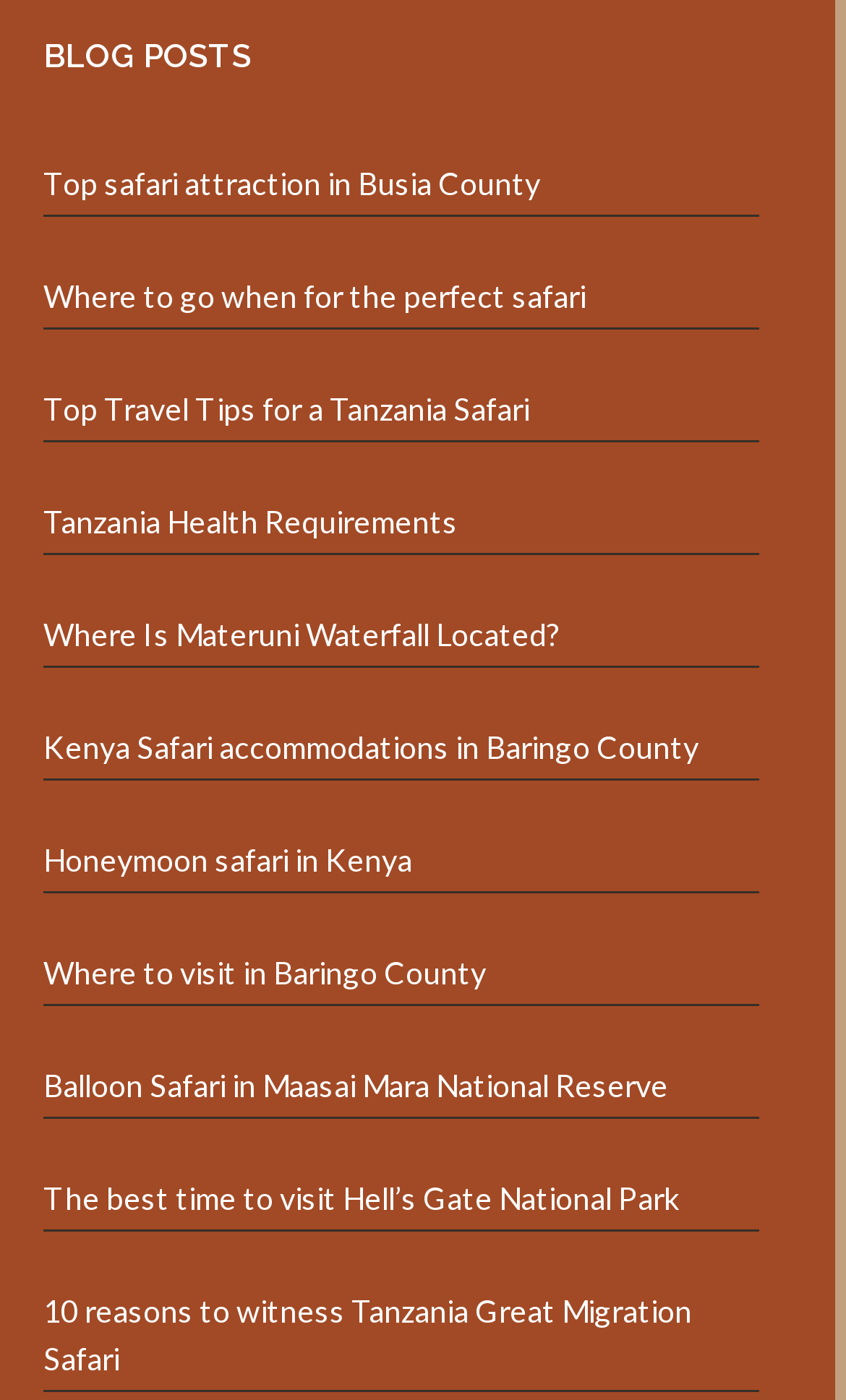Find the bounding box coordinates of the clickable area required to complete the following action: "Explore honeymoon safari options in Kenya".

[0.051, 0.586, 0.897, 0.632]